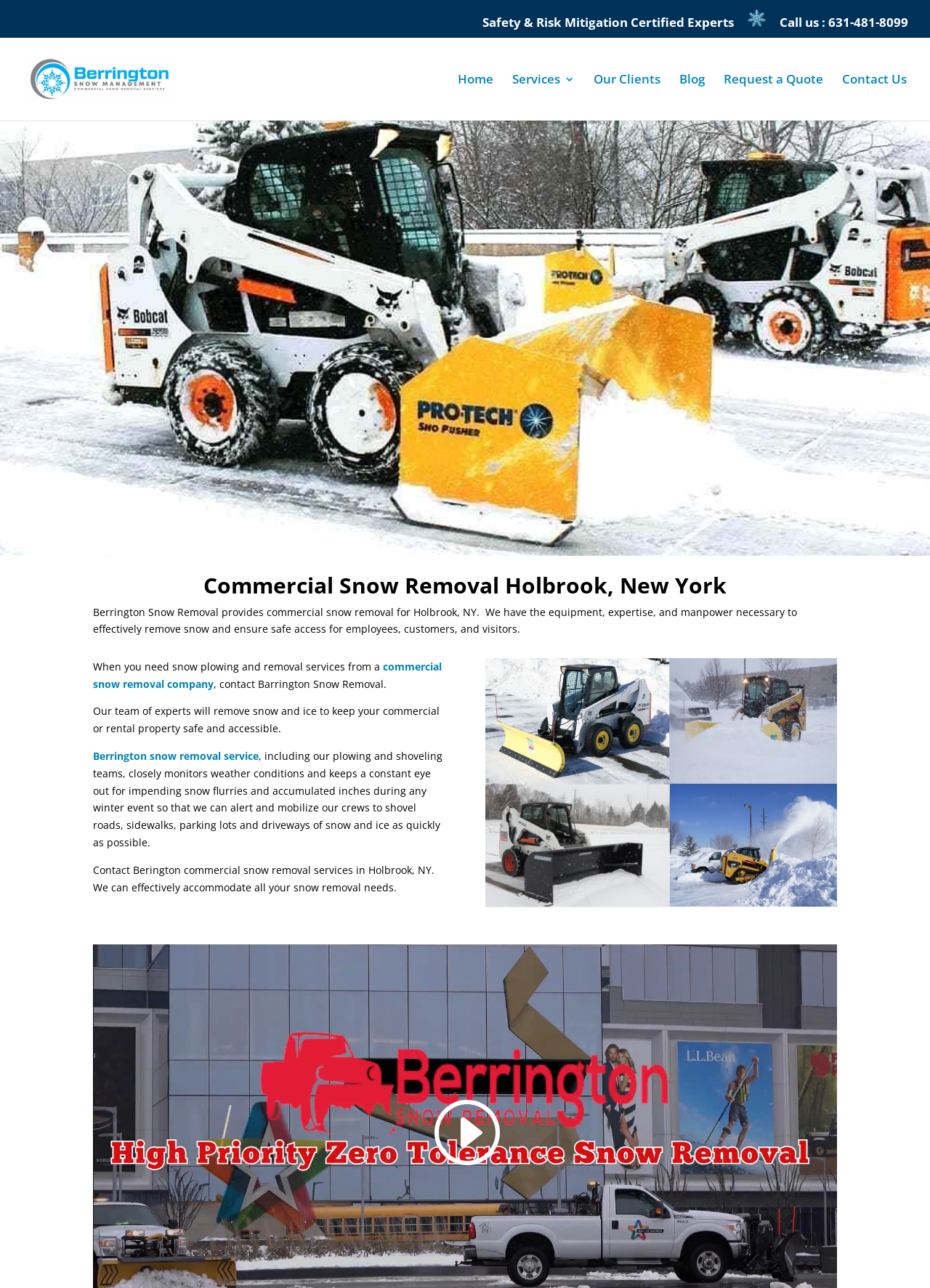Produce an elaborate caption capturing the essence of the webpage.

The webpage is about Berrington Snow Removal, a company providing commercial snow removal services in Holbrook, New York. At the top, there are several links, including "Safety & Risk Mitigation Certified Experts", "Call us : 631-481-8099", and "berringtonsnow.com" with an accompanying image. 

Below these links, there is a navigation menu with options like "Home", "Services", "Our Clients", "Blog", "Request a Quote", and "Contact Us". 

The main content of the webpage is divided into sections. The first section has a heading "Commercial Snow Removal Holbrook, New York" and a paragraph describing the company's services, including snow removal, plowing, and shoveling. 

The next section has a link to "commercial snow removal company" and explains that the company's team of experts will remove snow and ice to keep commercial or rental properties safe and accessible. 

There is also a link to "Berrington snow removal service" and a paragraph describing how the company's teams monitor weather conditions and mobilize crews to shovel roads, sidewalks, parking lots, and driveways of snow and ice. 

Finally, there is a call to action to contact Berrington commercial snow removal services in Holbrook, NY, and an image related to snow removal obligations.